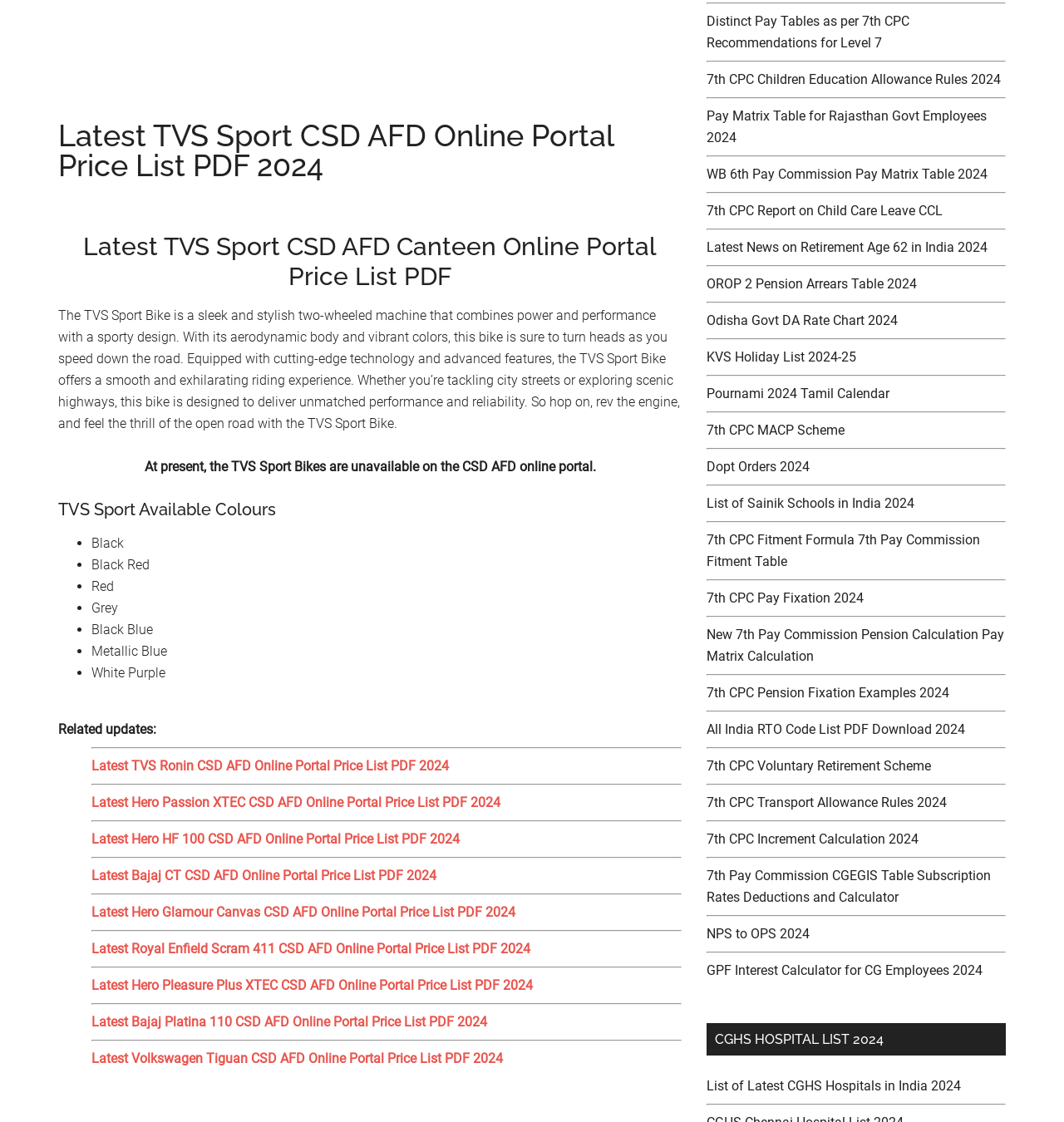Answer with a single word or phrase: 
How many links are there on the webpage?

More than 20